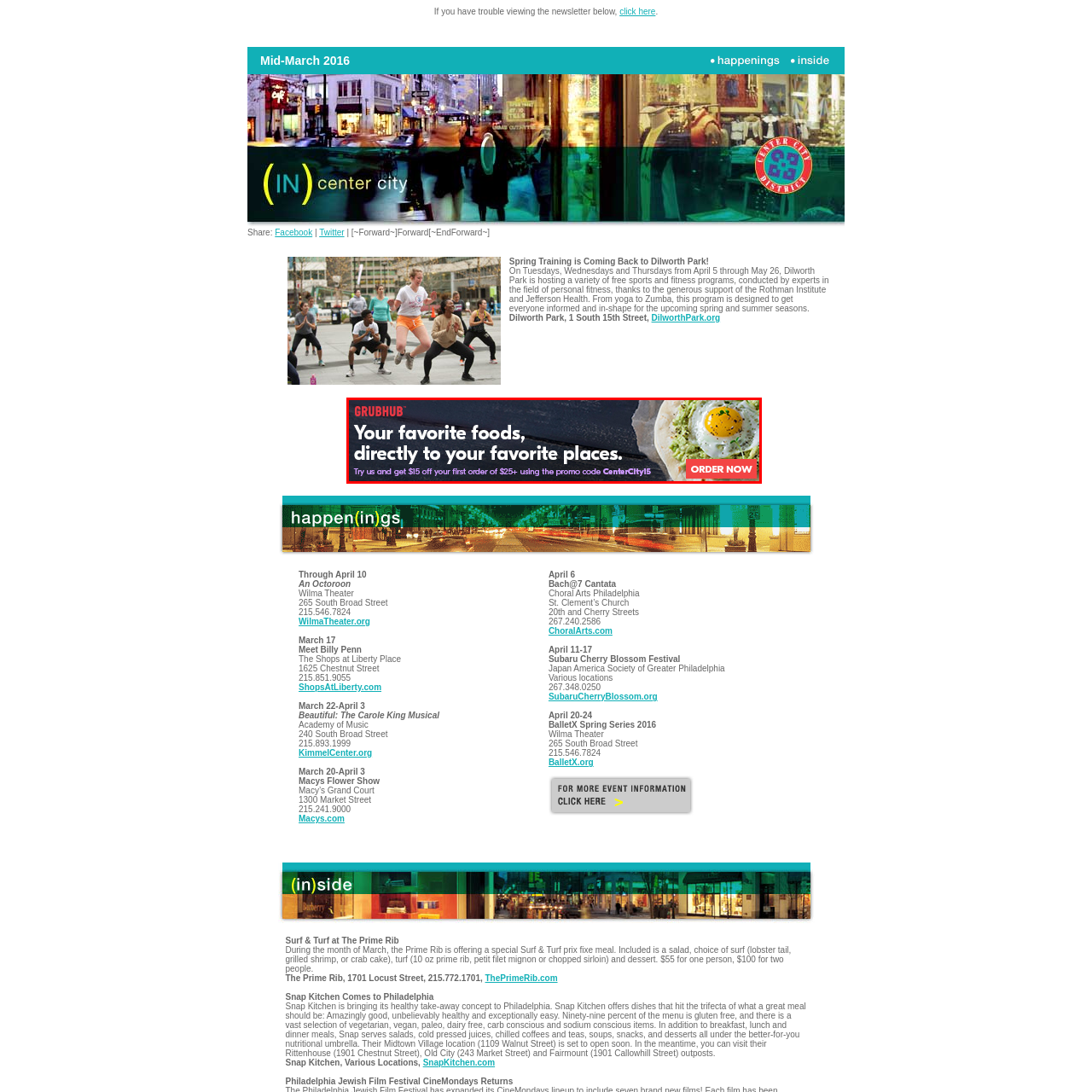Elaborate on the contents of the image highlighted by the red boundary in detail.

This advertisement for Grubhub features a vibrant image of a delicious meal, likely showcasing a fresh dish with an egg on top, positioned enticingly on a rustic dark wooden surface. The caption emphasizes the convenience of Grubhub's service, stating, "Your favorite foods, directly to your favorite places." It promotes a special offer where customers can save $15 on their first order of $25 or more by using the promo code "CenterCity15." The call to action, "ORDER NOW," is prominently displayed in a bright red button, encouraging immediate engagement with the service.